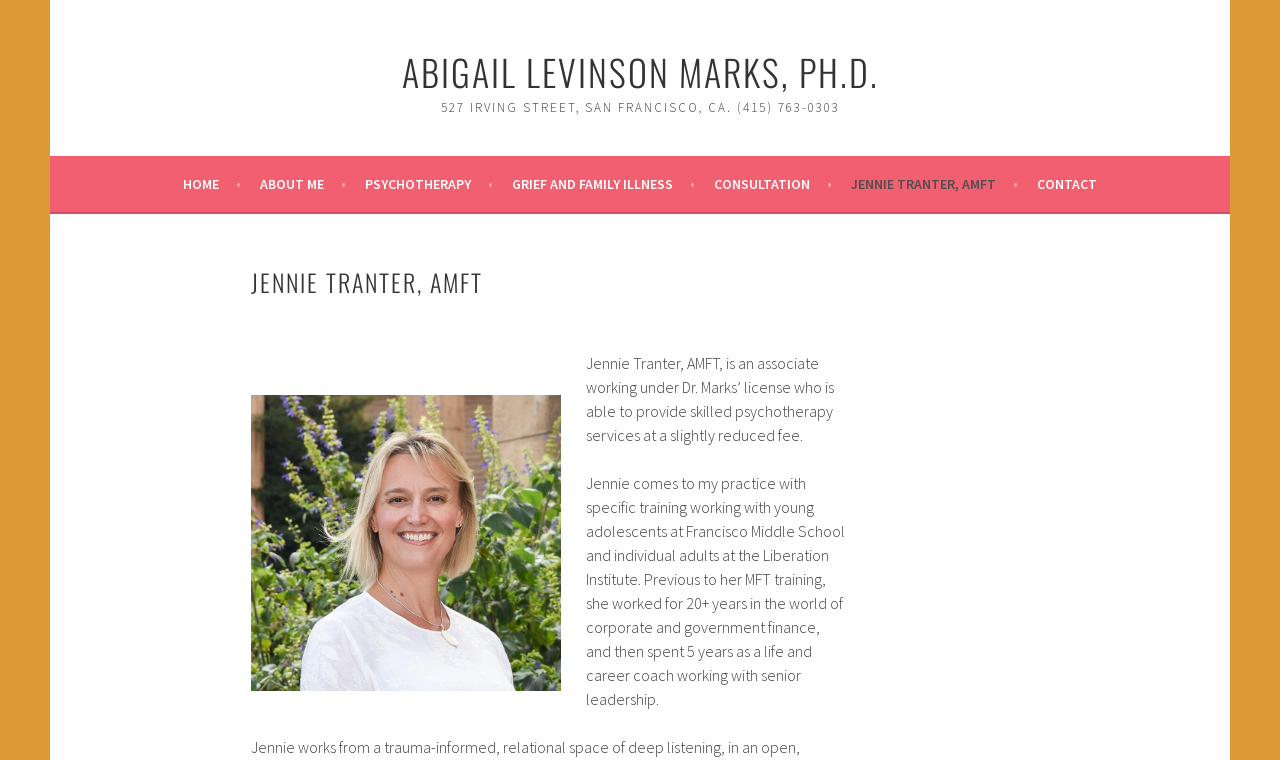Find the bounding box coordinates of the clickable area that will achieve the following instruction: "learn about the therapist".

[0.203, 0.226, 0.27, 0.258]